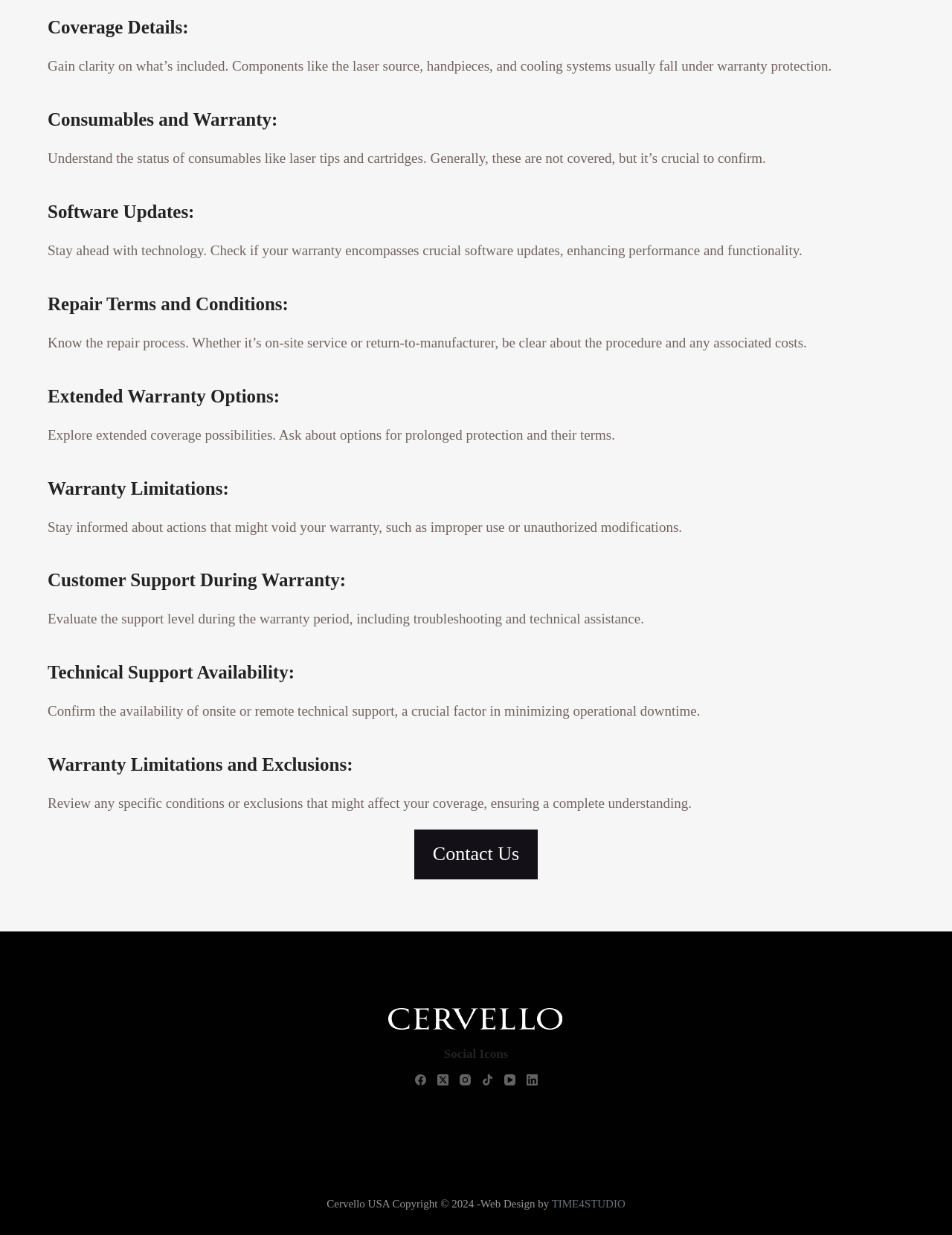Using the element description: "Contact Us", determine the bounding box coordinates for the specified UI element. The coordinates should be four float numbers between 0 and 1, [left, top, right, bottom].

[0.435, 0.672, 0.565, 0.712]